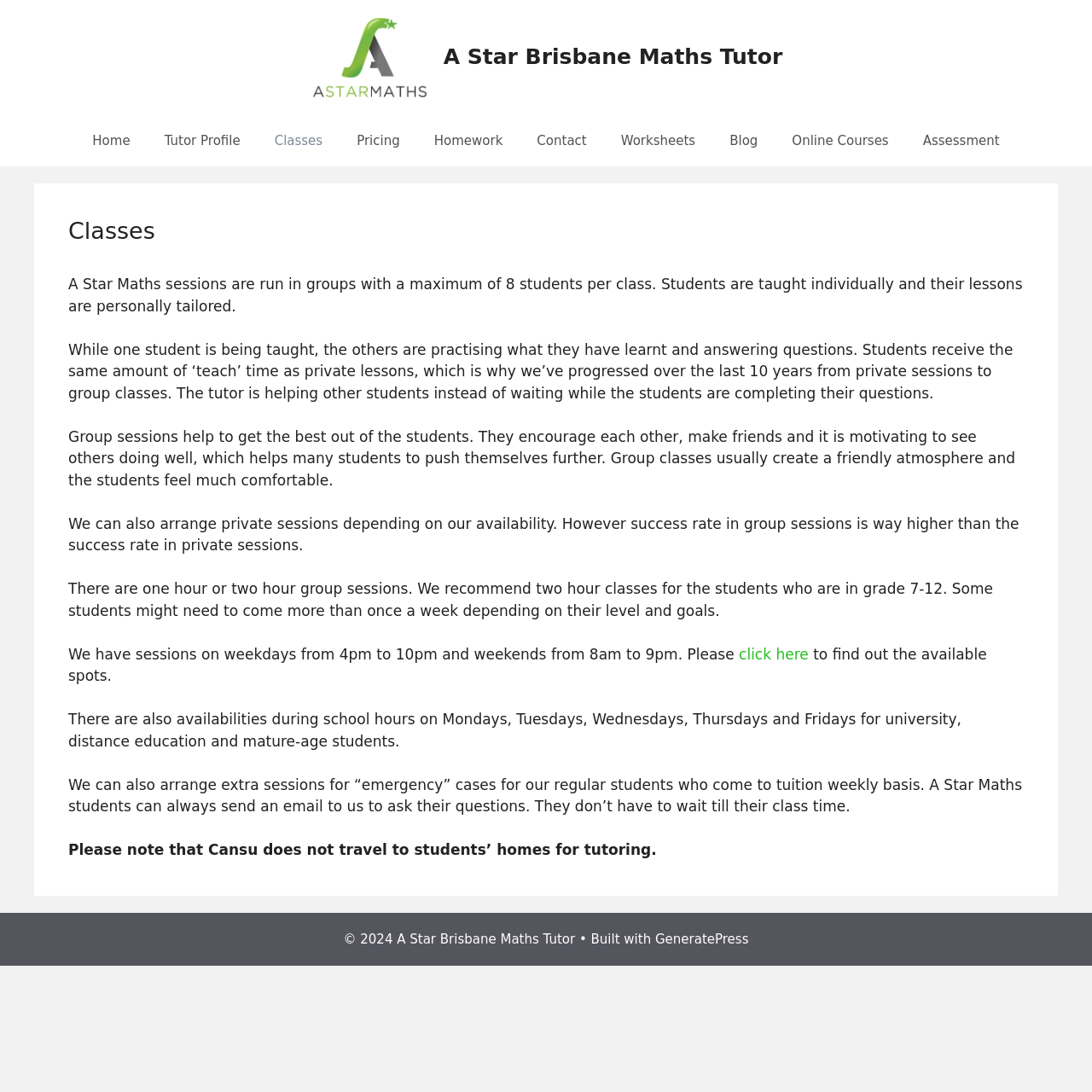Please identify the bounding box coordinates of the element I should click to complete this instruction: 'contact us'. The coordinates should be given as four float numbers between 0 and 1, like this: [left, top, right, bottom].

None